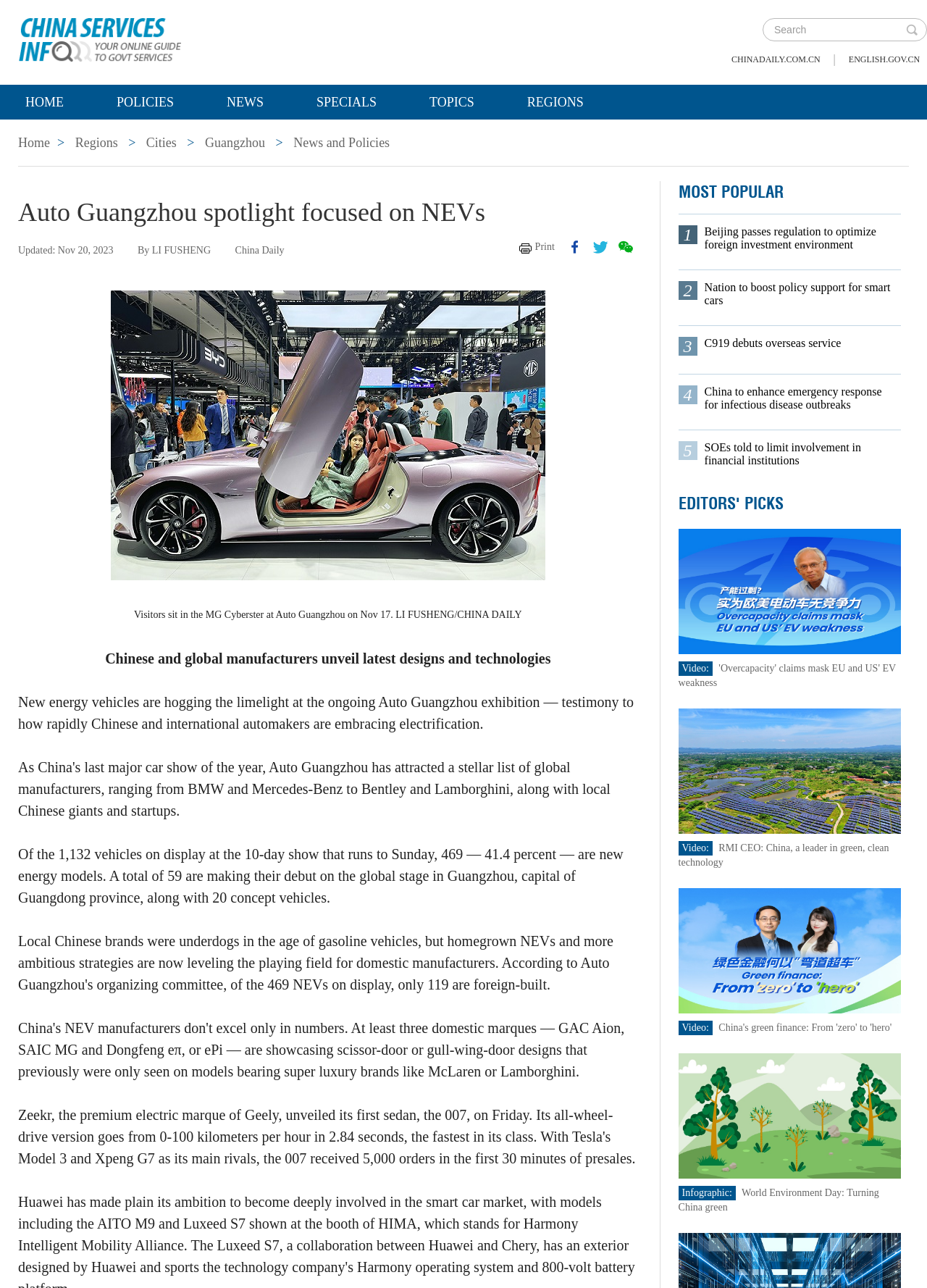How many concept vehicles are debuting at the exhibition?
Respond with a short answer, either a single word or a phrase, based on the image.

20